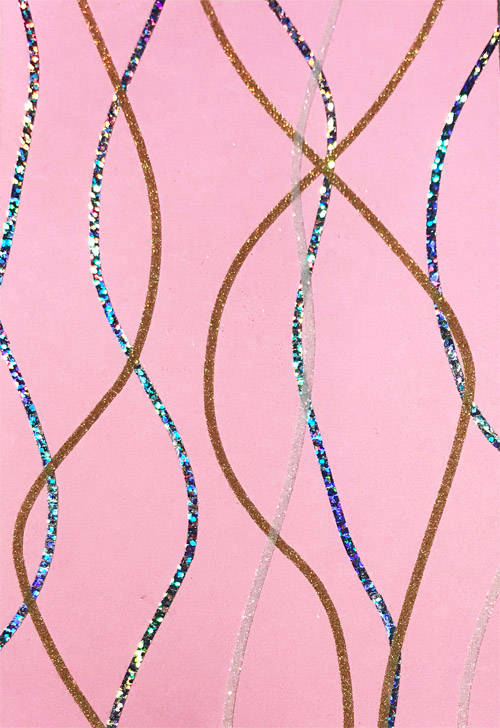Give a concise answer using only one word or phrase for this question:
What type of occasions is this design suitable for?

Festive occasions